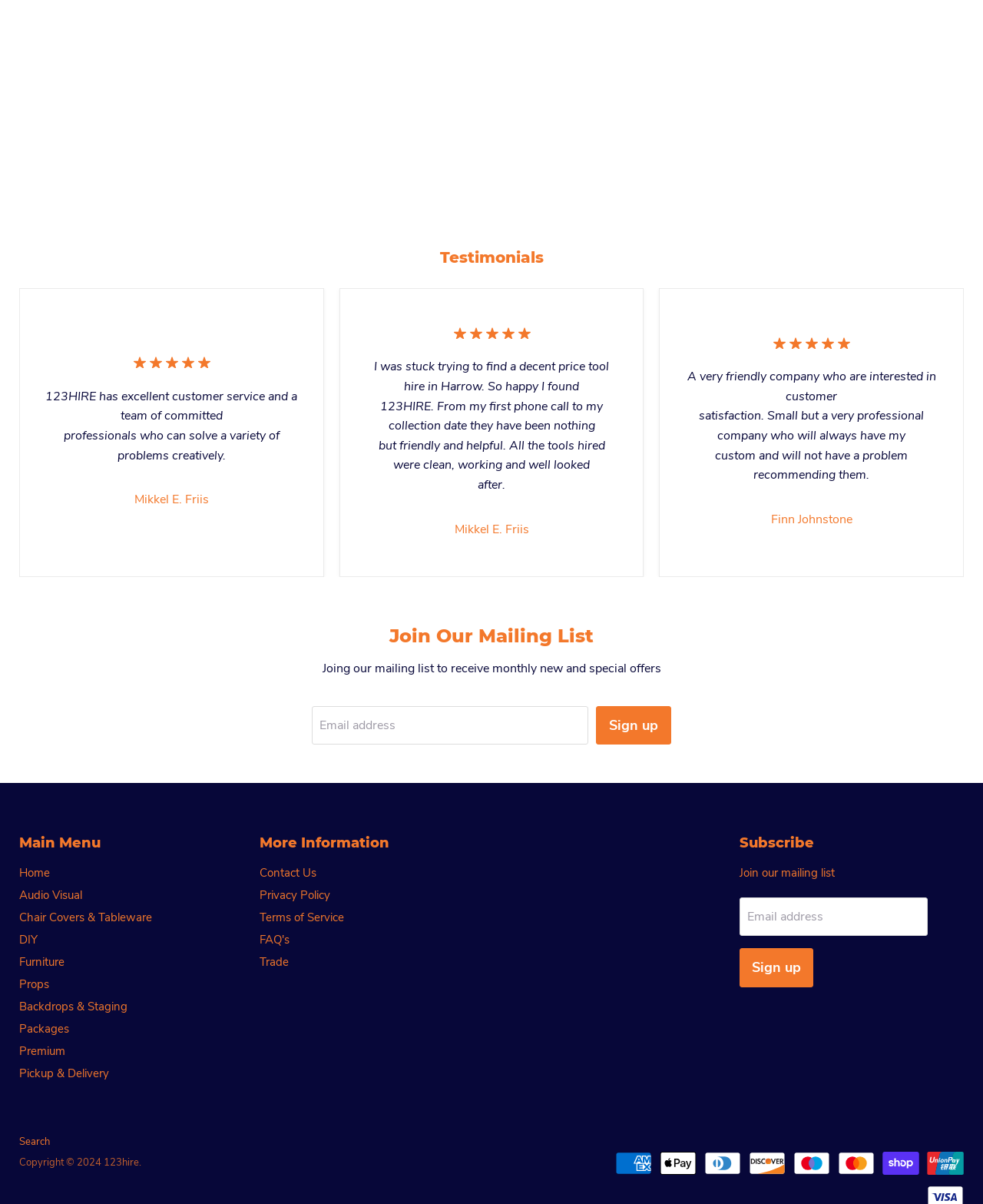Refer to the screenshot and give an in-depth answer to this question: What is the purpose of the 'Join Our Mailing List' section?

I found the purpose of the 'Join Our Mailing List' section by reading the static text element that describes what you will receive by joining the mailing list. It says you will receive monthly news and special offers.